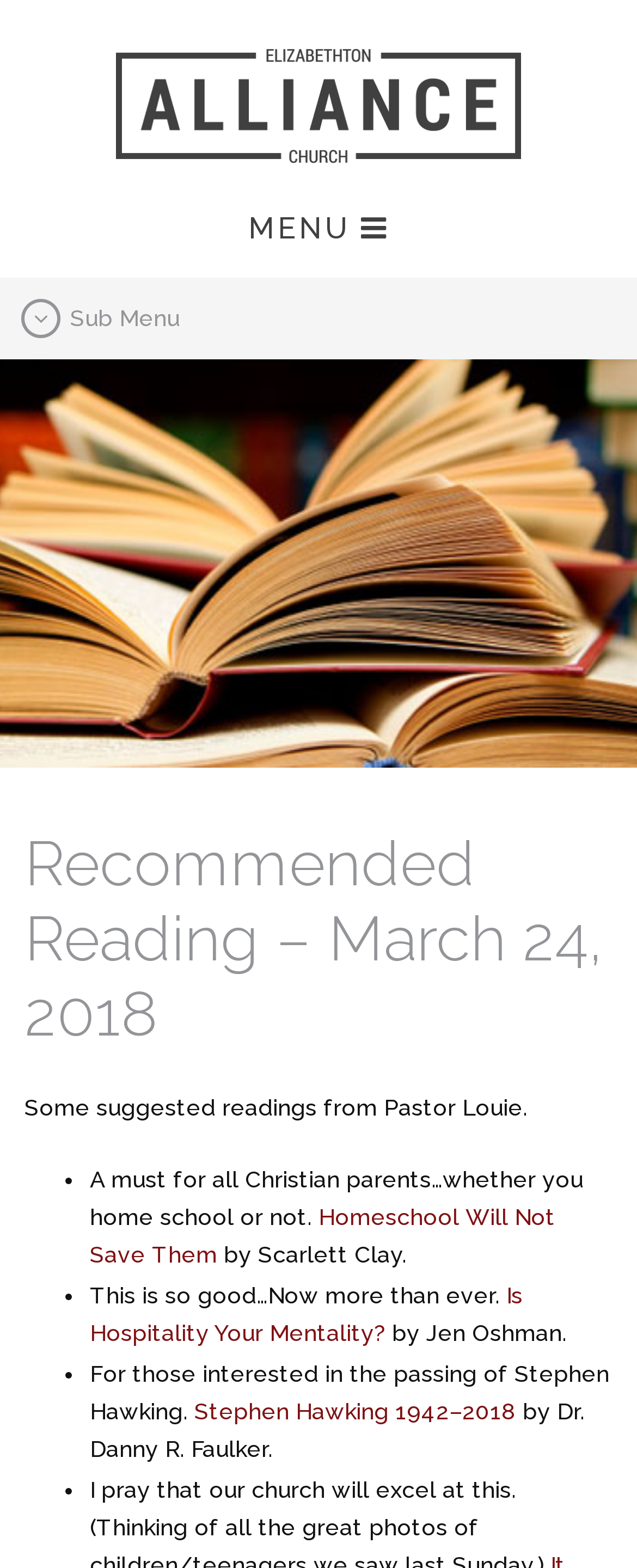Using the description: "Homeschool Will Not Save Them", identify the bounding box of the corresponding UI element in the screenshot.

[0.141, 0.767, 0.872, 0.808]